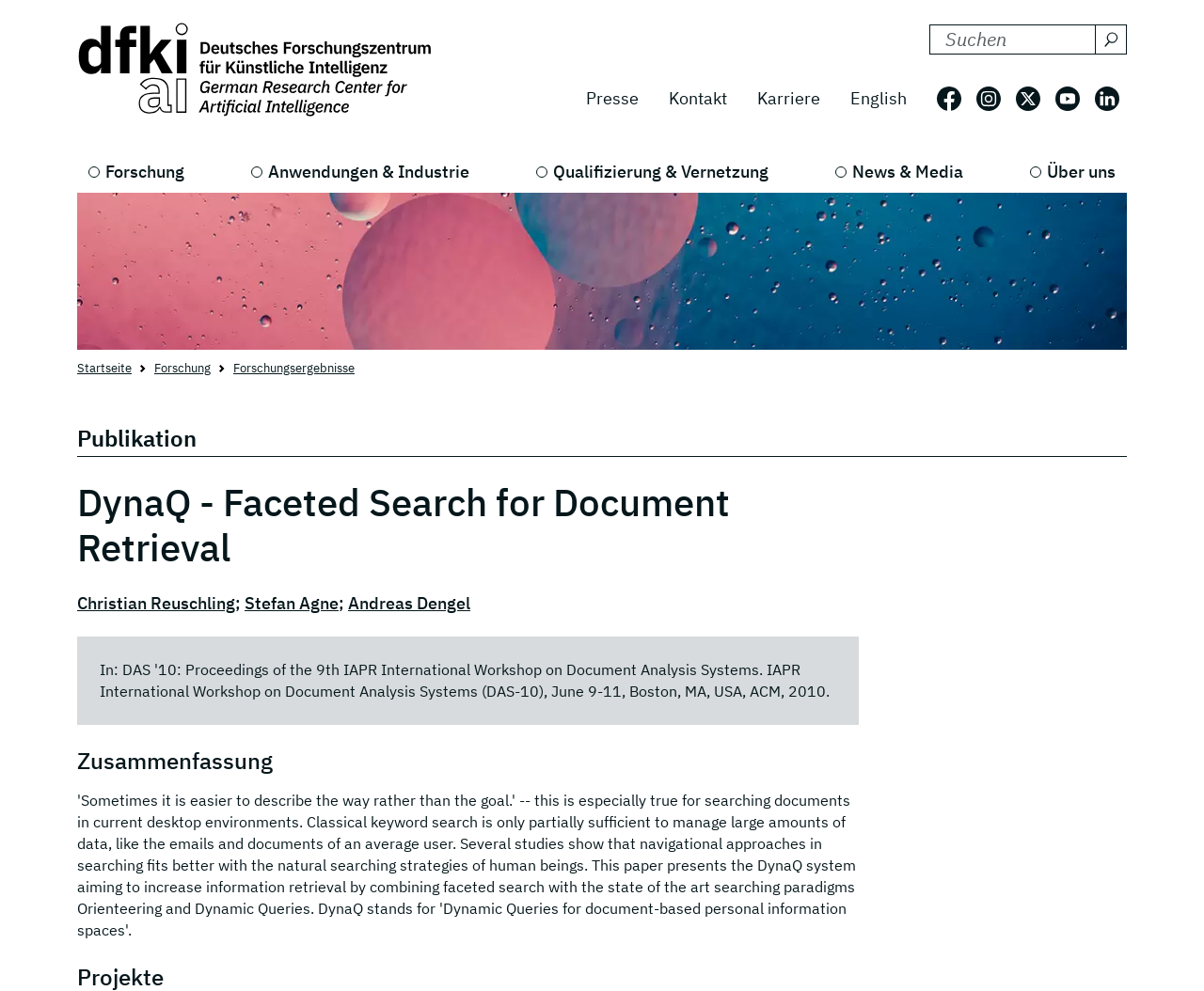Determine the bounding box coordinates of the UI element described by: "Projects".

None